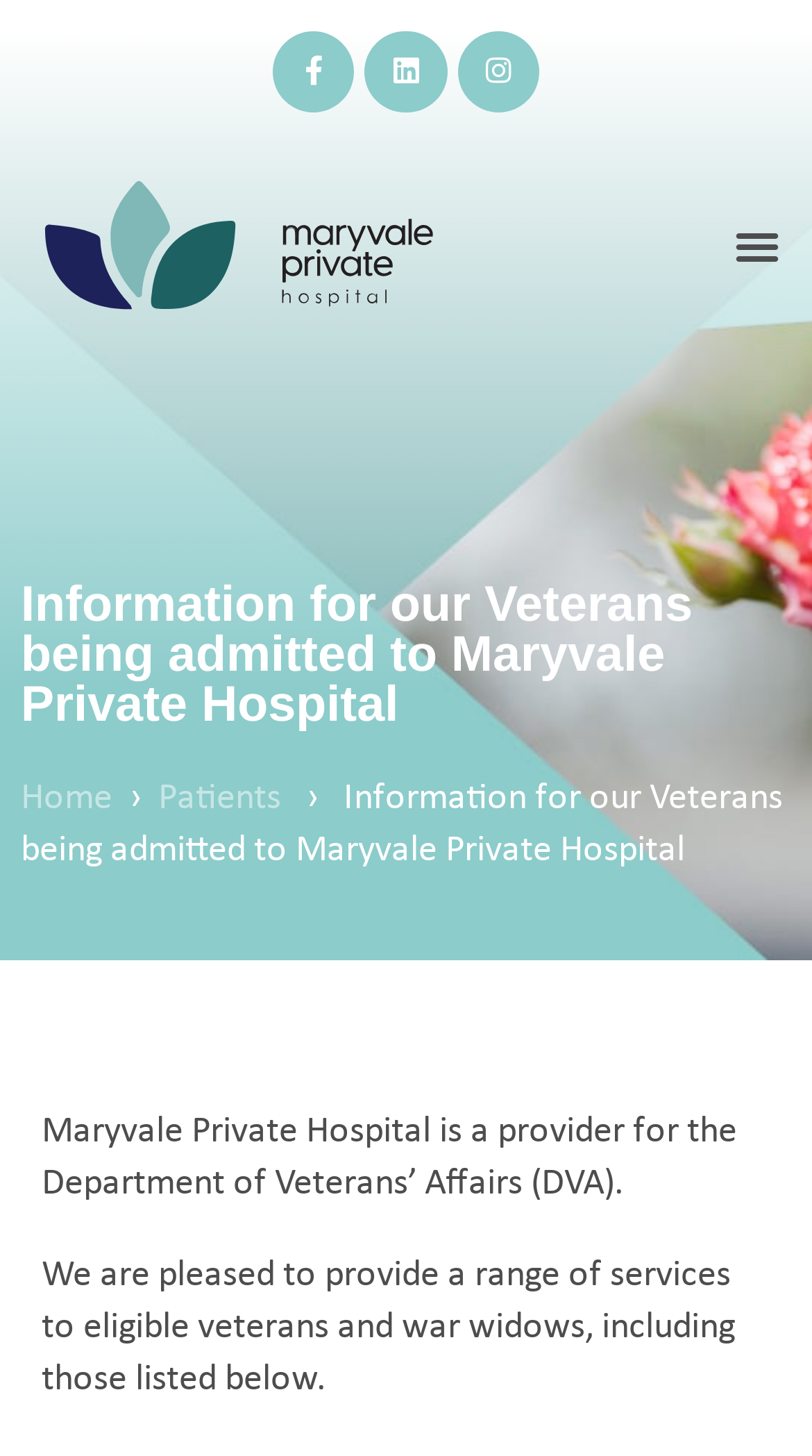Generate a comprehensive description of the contents of the webpage.

The webpage is about Maryvale Private Hospital, specifically providing information for veterans being admitted to the hospital. At the top left corner, there are three social media links: Facebook, LinkedIn, and Instagram. Below these links, there is a header section with a link to the hospital's main page. 

On the top right corner, there is a menu toggle button. Below the header section, there is a large heading that reads "Information for our Veterans being admitted to Maryvale Private Hospital". Underneath this heading, there is a navigation menu with links to the "Home" and "Patients" pages, separated by arrow symbols.

The main content of the page starts with a paragraph of text that describes Maryvale Private Hospital as a provider for the Department of Veterans' Affairs (DVA). The hospital provides a range of services to eligible veterans and war widows, including those listed below (although the list is not provided in the accessibility tree).